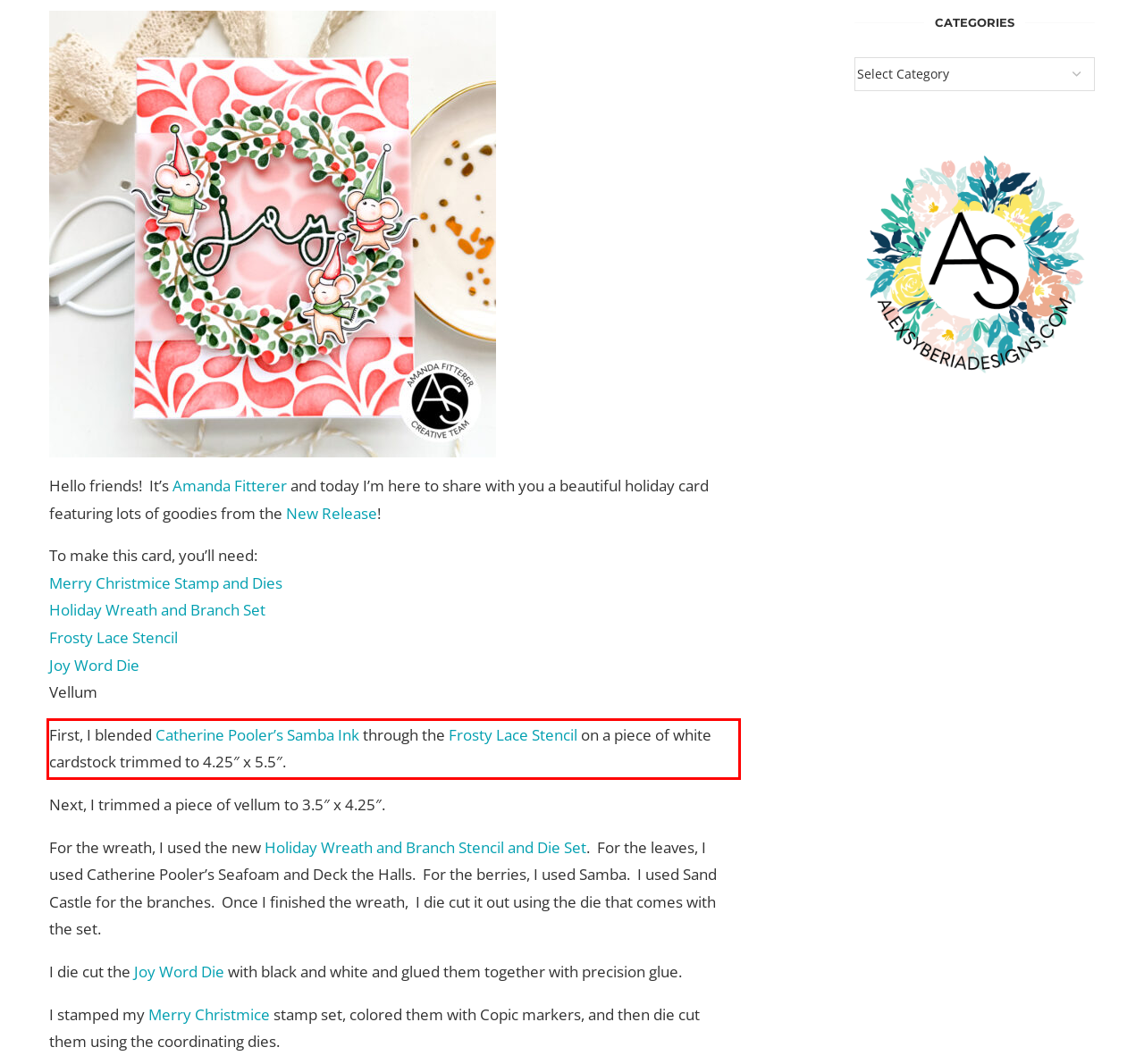You have a screenshot of a webpage with a red bounding box. Use OCR to generate the text contained within this red rectangle.

First, I blended Catherine Pooler’s Samba Ink through the Frosty Lace Stencil on a piece of white cardstock trimmed to 4.25″ x 5.5″.